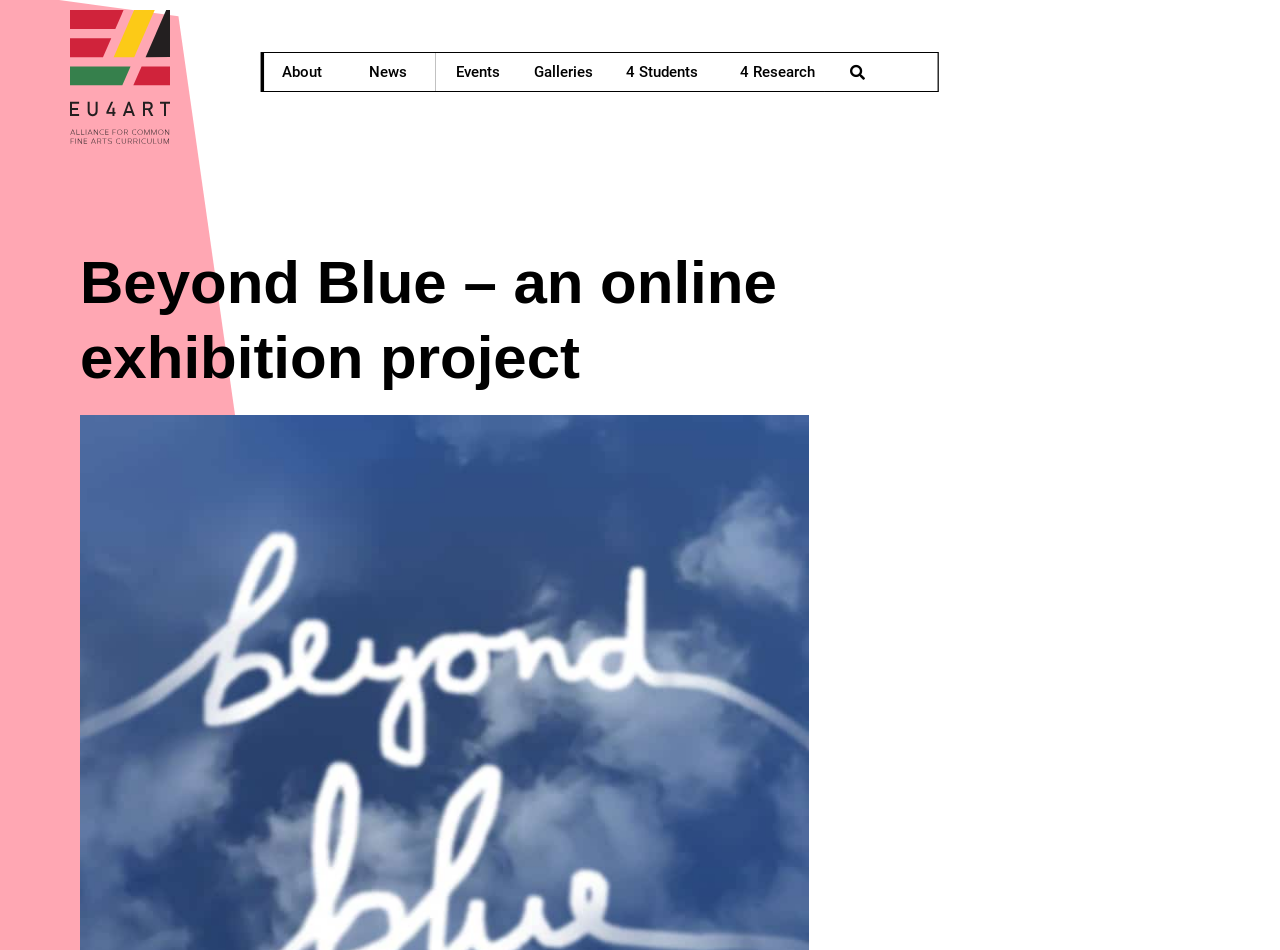Provide your answer in a single word or phrase: 
How many links are in the top navigation bar?

7